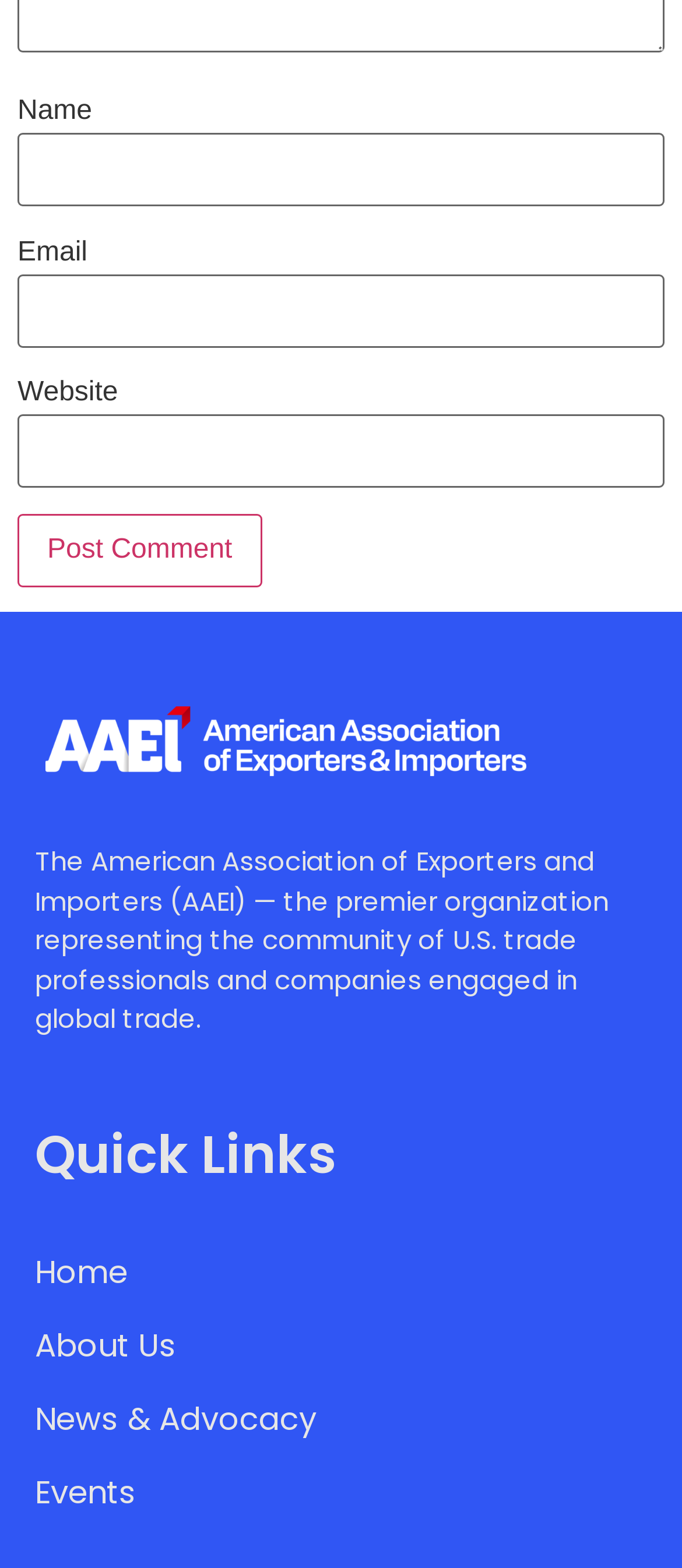Please find and report the bounding box coordinates of the element to click in order to perform the following action: "Enter your name". The coordinates should be expressed as four float numbers between 0 and 1, in the format [left, top, right, bottom].

[0.026, 0.085, 0.974, 0.132]